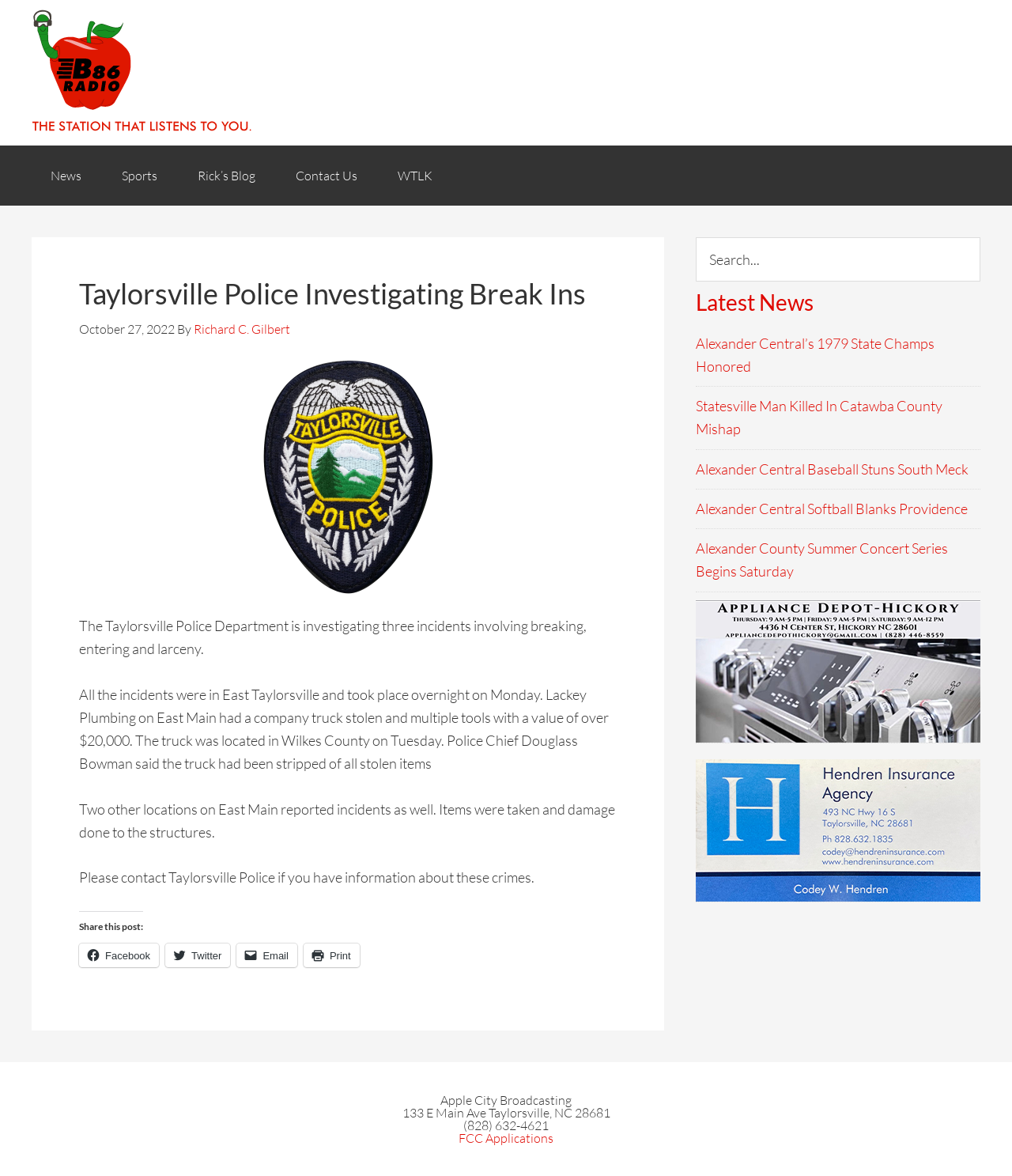Produce an elaborate caption capturing the essence of the webpage.

The webpage is about the Taylorsville Police Department investigating three incidents of breaking, entering, and larceny in East Taylorsville. The main article is located in the center of the page, with a heading that reads "Taylorsville Police Investigating Break Ins" and a timestamp of "October 27, 2022". The article describes the incidents, including the theft of a company truck and multiple tools from Lackey Plumbing, and damage to two other locations on East Main.

Above the main article, there is a navigation menu with links to "News", "Sports", "Rick's Blog", "Contact Us", and "WTLK". To the top-left of the page, there is a link to "WACB 860AM".

To the right of the main article, there is a sidebar with a search bar and a list of "Latest News" articles, including links to stories about Alexander Central's 1979 State Champs, a Statesville man killed in a Catawba County mishap, and more.

At the bottom of the page, there is a footer section with contact information for Apple City Broadcasting, including an address, phone number, and link to "FCC Applications". There are also social media links to share the article on Facebook, Twitter, Email, and Print.

Overall, the webpage is focused on providing news and information about the Taylorsville Police Department's investigation, with additional resources and links to related stories and contact information.